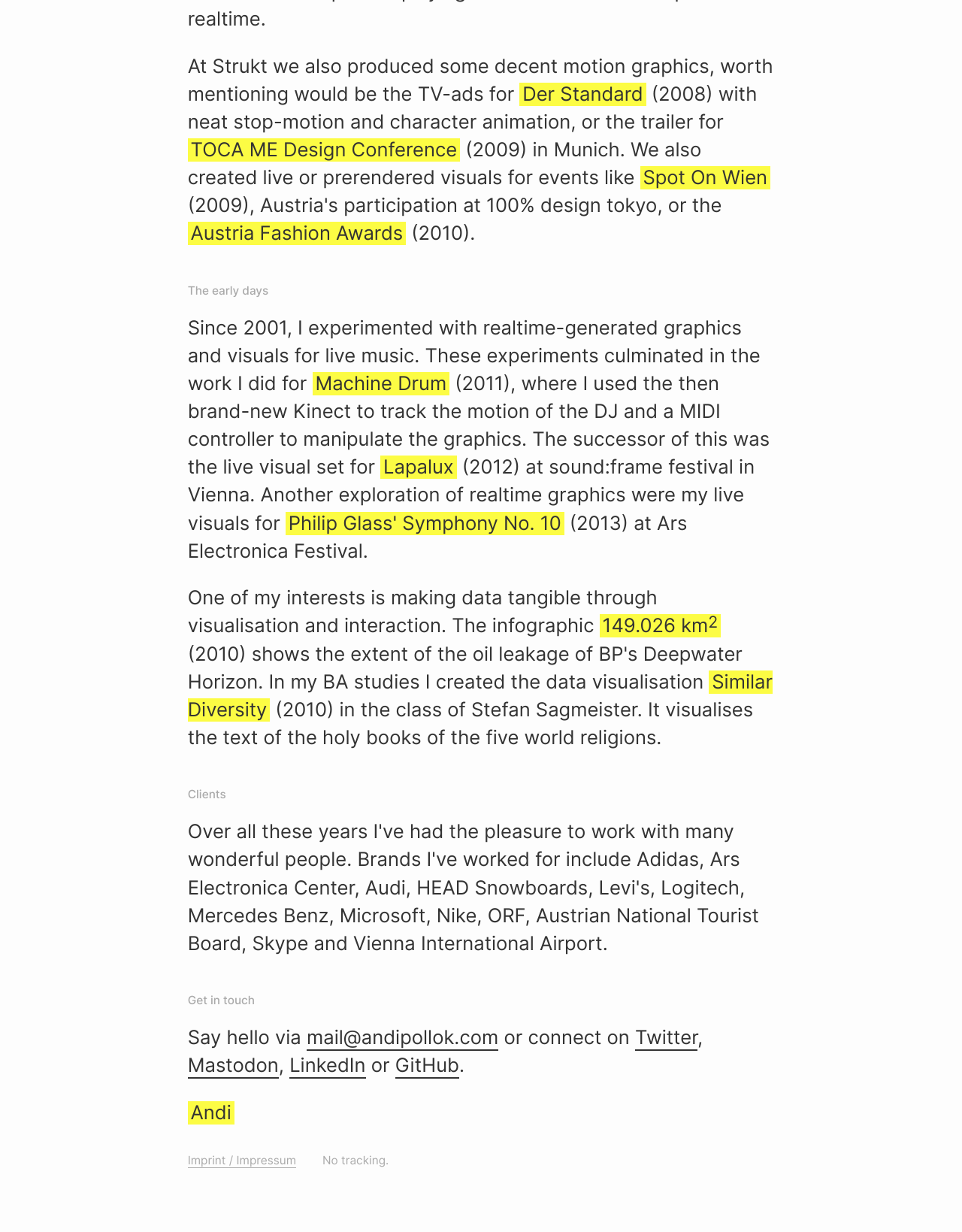Utilize the details in the image to thoroughly answer the following question: What is the method of contact mentioned in the webpage?

The webpage mentions 'Say hello via mail@andipollok.com' which suggests that one of the methods of contact is through email.